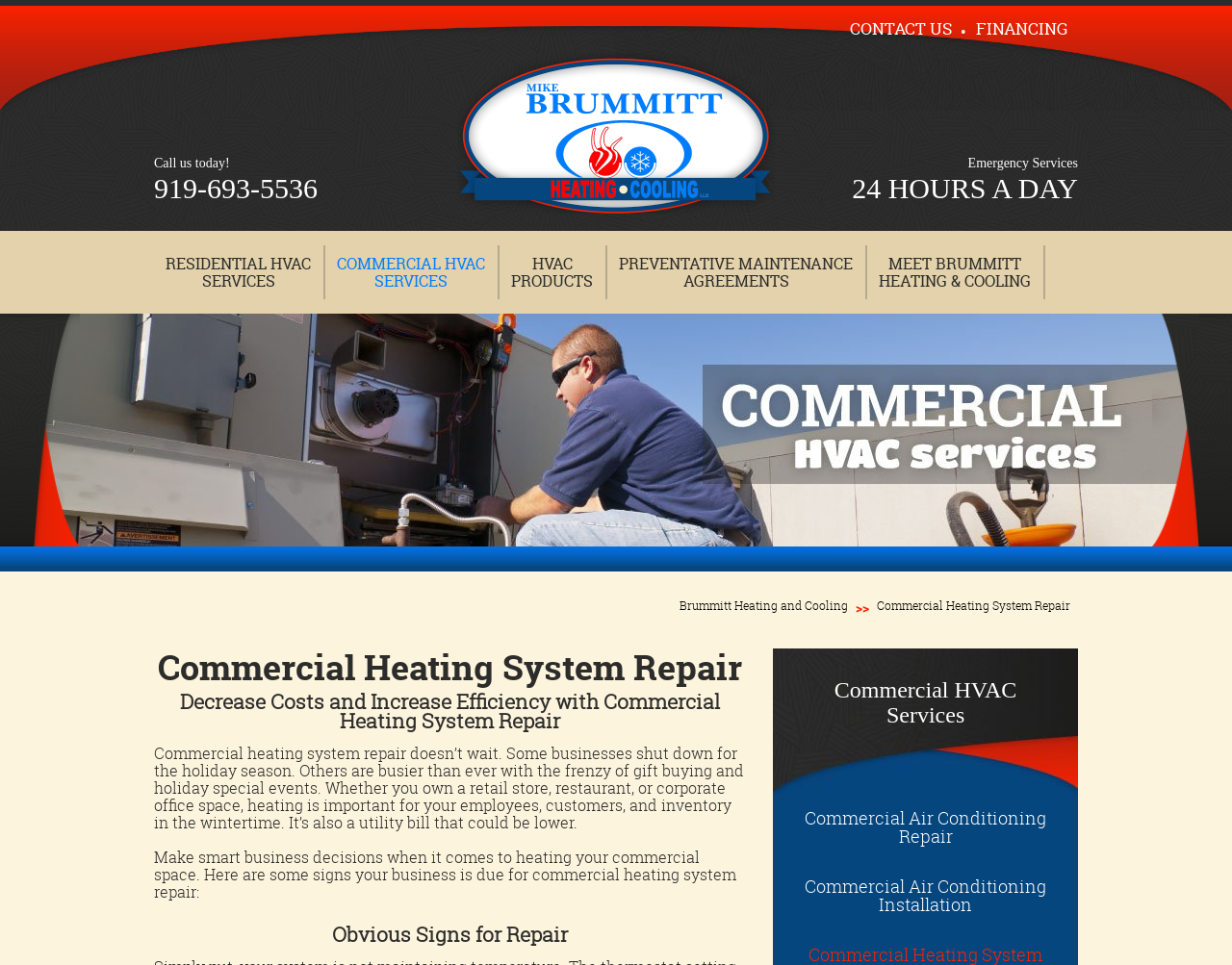Using the webpage screenshot and the element description alt="Commercial HVAC Services", determine the bounding box coordinates. Specify the coordinates in the format (top-left x, top-left y, bottom-right x, bottom-right y) with values ranging from 0 to 1.

[0.027, 0.433, 0.973, 0.455]